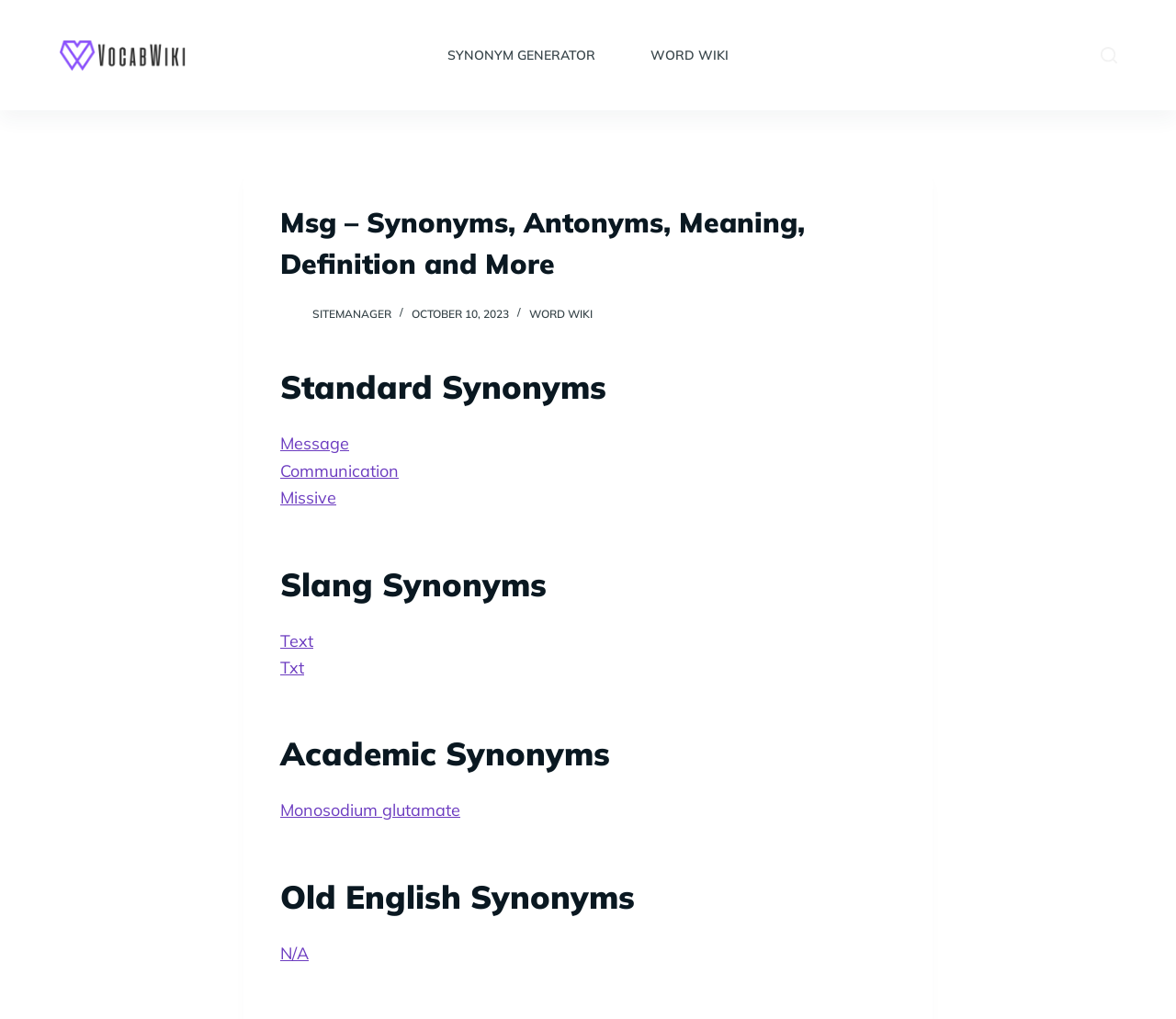Create an elaborate caption for the webpage.

The webpage is about the word "Msg" and its various synonyms, antonyms, meanings, and definitions. At the top left corner, there is a "Skip to content" link. Next to it, on the top left, is the VocabWiki logo, which is an image. 

On the top center, there is a horizontal navigation menu with two menu items: "SYNONYM GENERATOR" and "WORD WIKI". 

On the top right, there is an "Open search form" button. Below it, there is a header section with the title "Msg – Synonyms, Antonyms, Meaning, Definition and More" in a large font. 

In the header section, there are several links and an image, including a "sitemanager" link with an image, a "SITEMANAGER" link, a time element showing the date "OCTOBER 10, 2023", and a "WORD WIKI" link. 

Below the header section, there are four sections with headings: "Standard Synonyms", "Slang Synonyms", "Academic Synonyms", and "Old English Synonyms". Each section contains several links to related words, such as "Message", "Communication", "Missive", "Text", "Txt", "Monosodium glutamate", and "N/A".